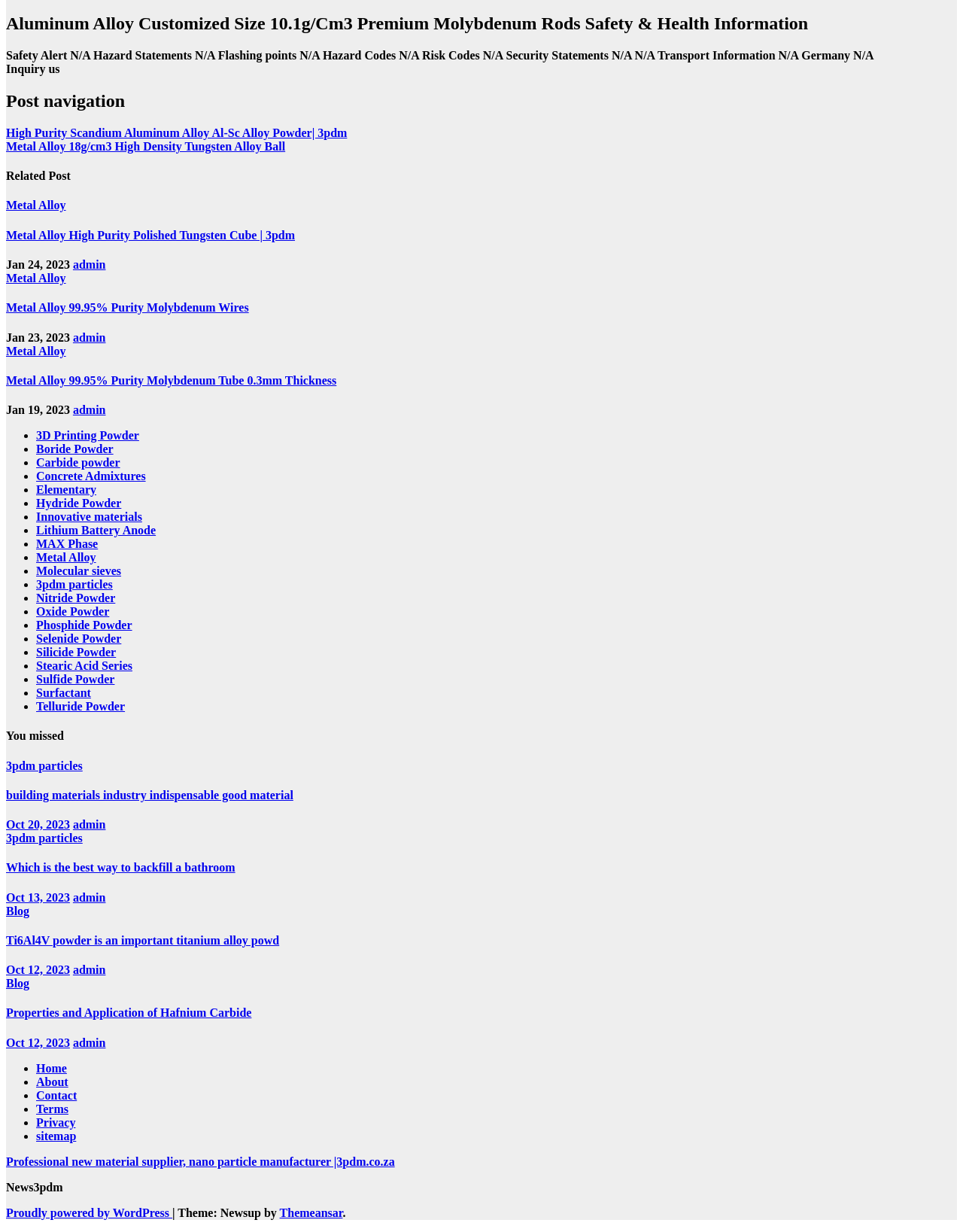Who is the author of the latest article?
Please respond to the question with a detailed and thorough explanation.

The latest article is located at the top of the webpage, and it displays 'admin' as the author, indicating that the latest article was written by the administrator.